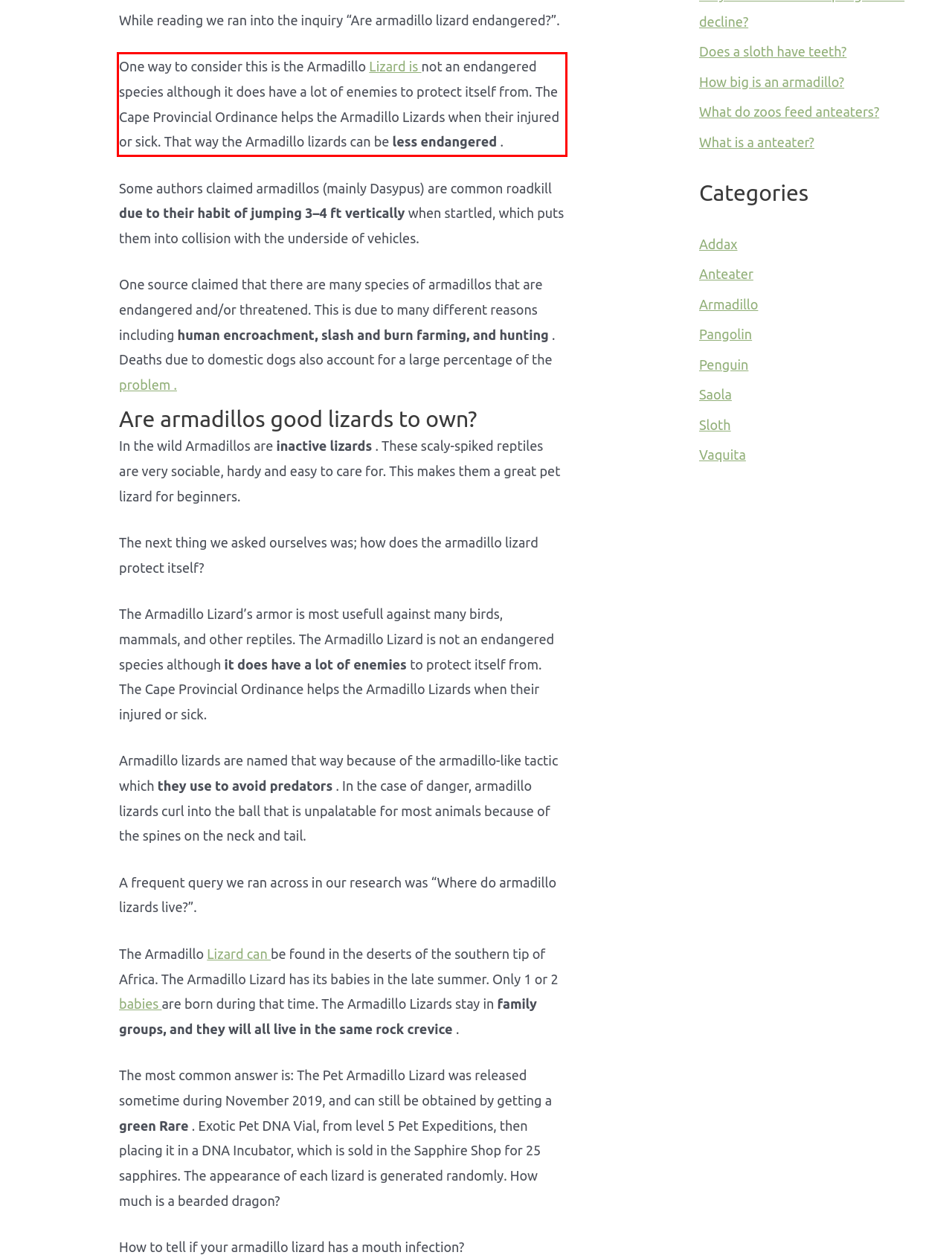Using OCR, extract the text content found within the red bounding box in the given webpage screenshot.

One way to consider this is the Armadillo Lizard is not an endangered species although it does have a lot of enemies to protect itself from. The Cape Provincial Ordinance helps the Armadillo Lizards when their injured or sick. That way the Armadillo lizards can be less endangered .